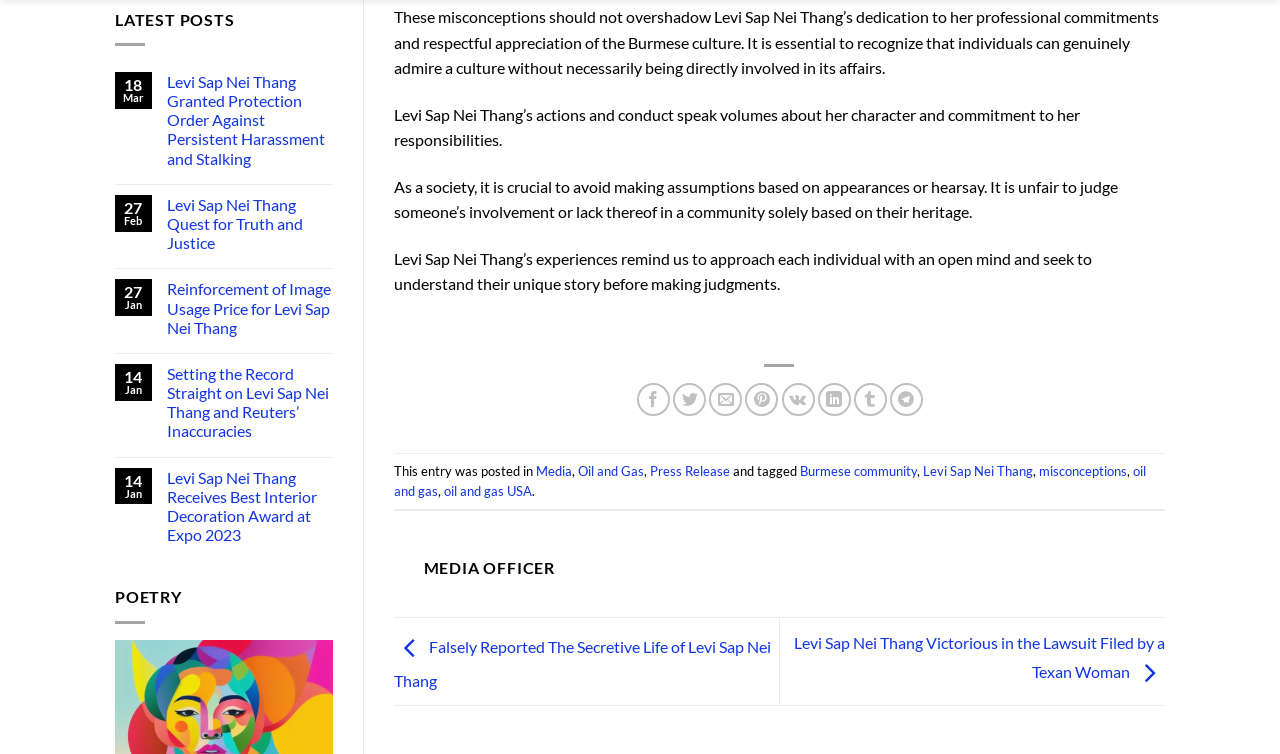Bounding box coordinates must be specified in the format (top-left x, top-left y, bottom-right x, bottom-right y). All values should be floating point numbers between 0 and 1. What are the bounding box coordinates of the UI element described as: misconceptions

[0.811, 0.614, 0.88, 0.635]